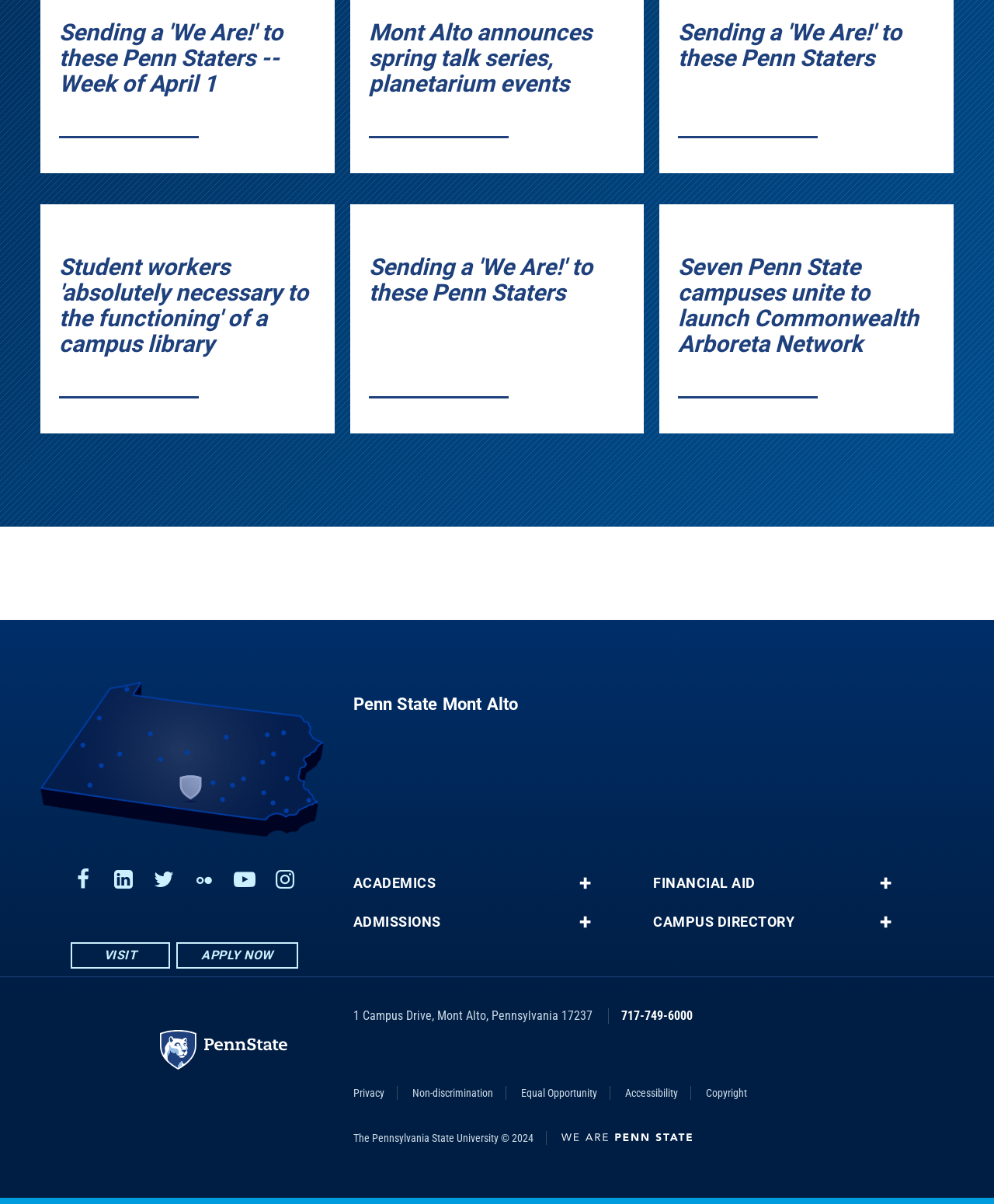Determine the bounding box coordinates of the UI element described by: "Apply Now".

[0.177, 0.782, 0.3, 0.804]